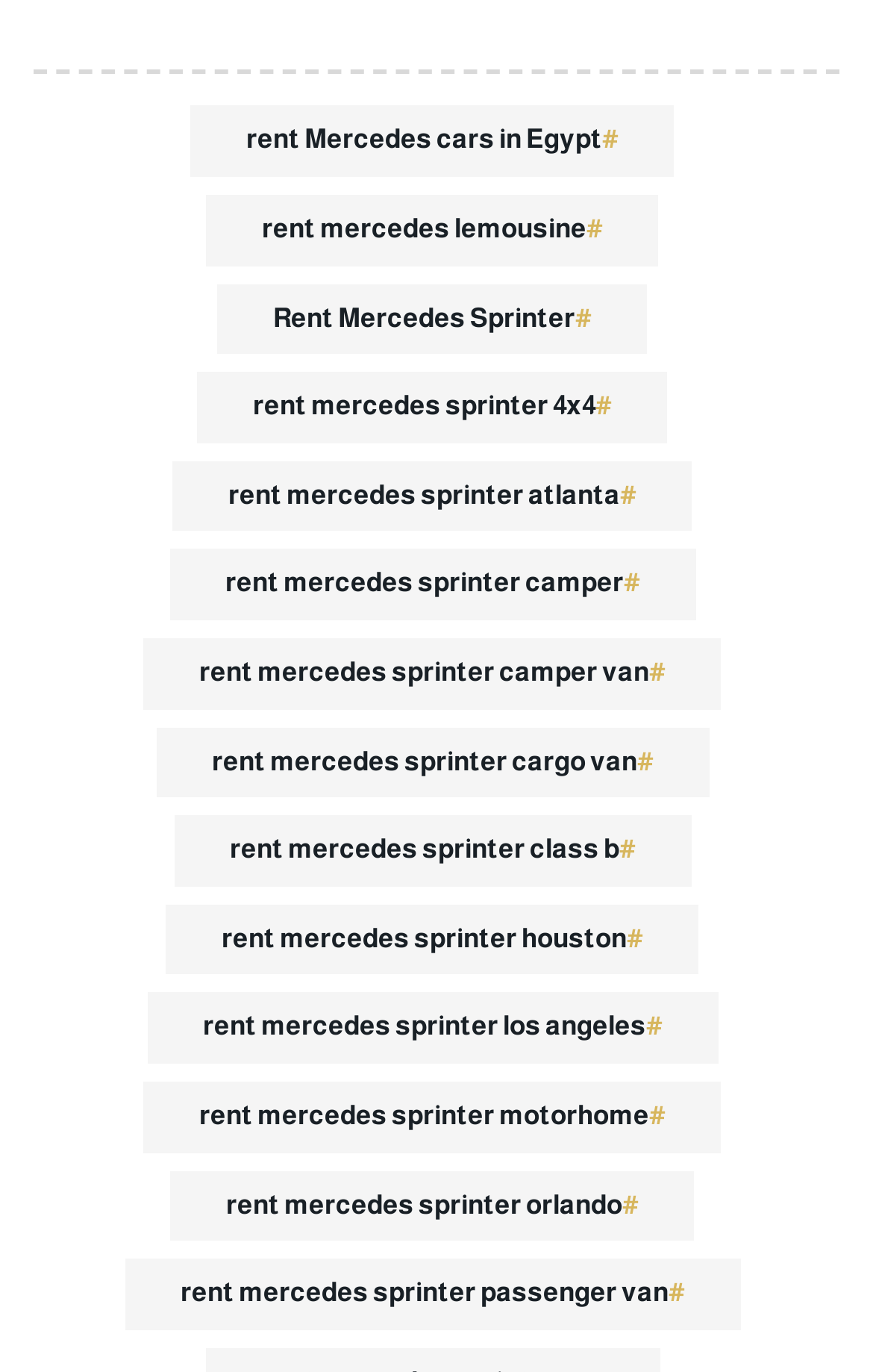Identify the bounding box coordinates of the element that should be clicked to fulfill this task: "Rent Mercedes Lemousine". The coordinates should be provided as four float numbers between 0 and 1, i.e., [left, top, right, bottom].

[0.236, 0.142, 0.754, 0.194]